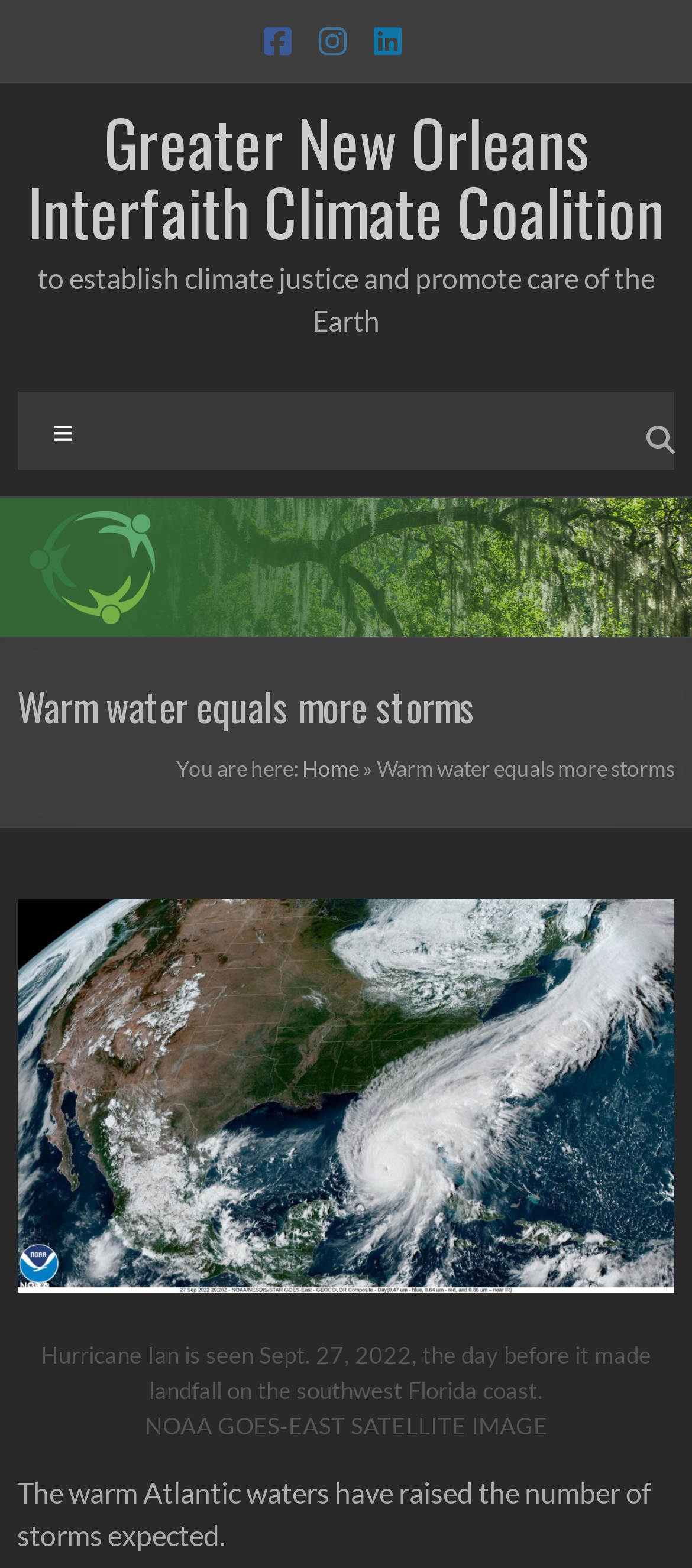What is shown in the figure?
Can you provide a detailed and comprehensive answer to the question?

The figure is described by the figcaption element with the text 'Hurricane Ian is seen Sept. 27, 2022, the day before it made landfall on the southwest Florida coast.' which indicates that the figure is an image of Hurricane Ian.